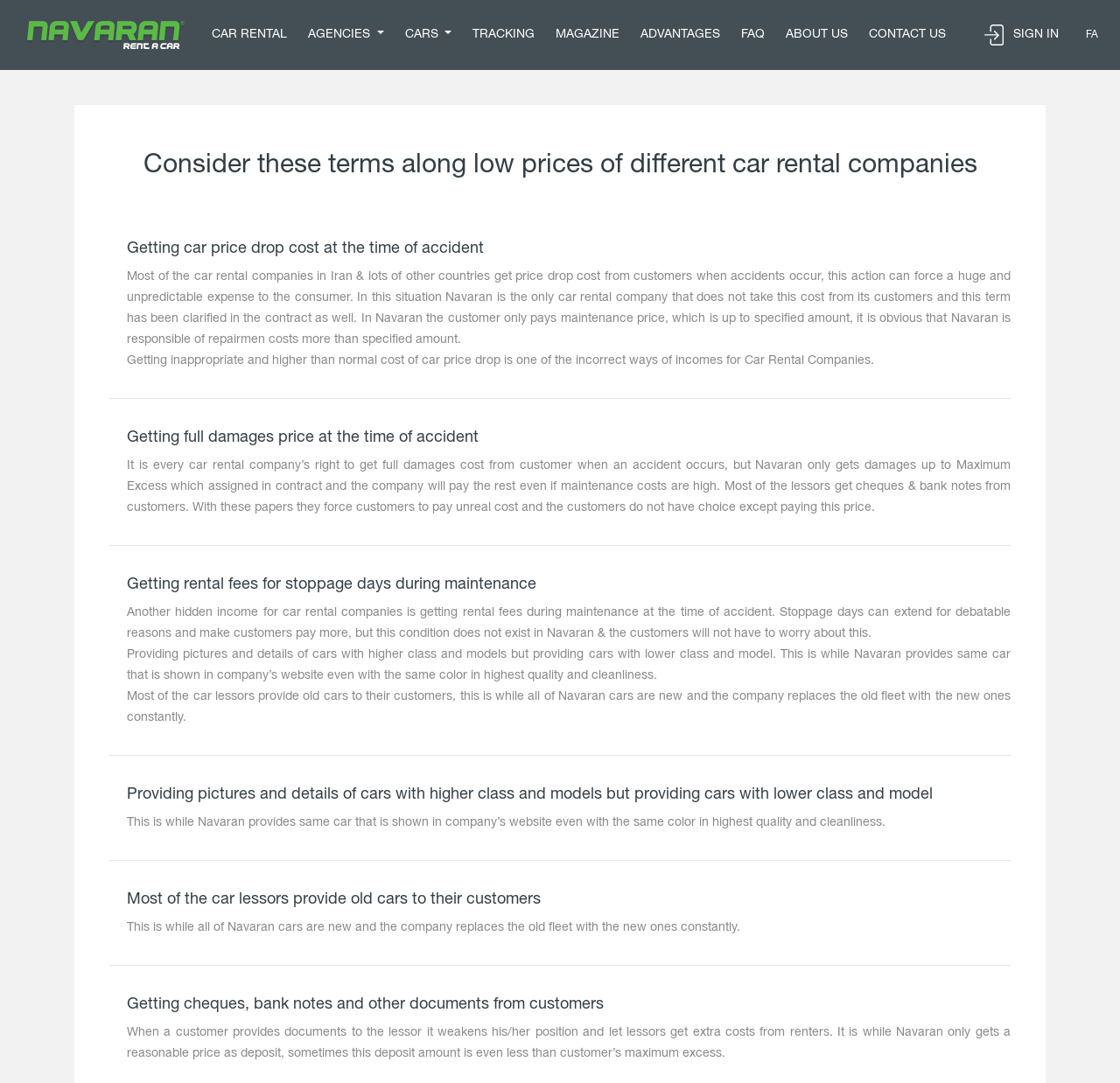Answer the question in one word or a short phrase:
How many links are there in the top navigation bar?

9